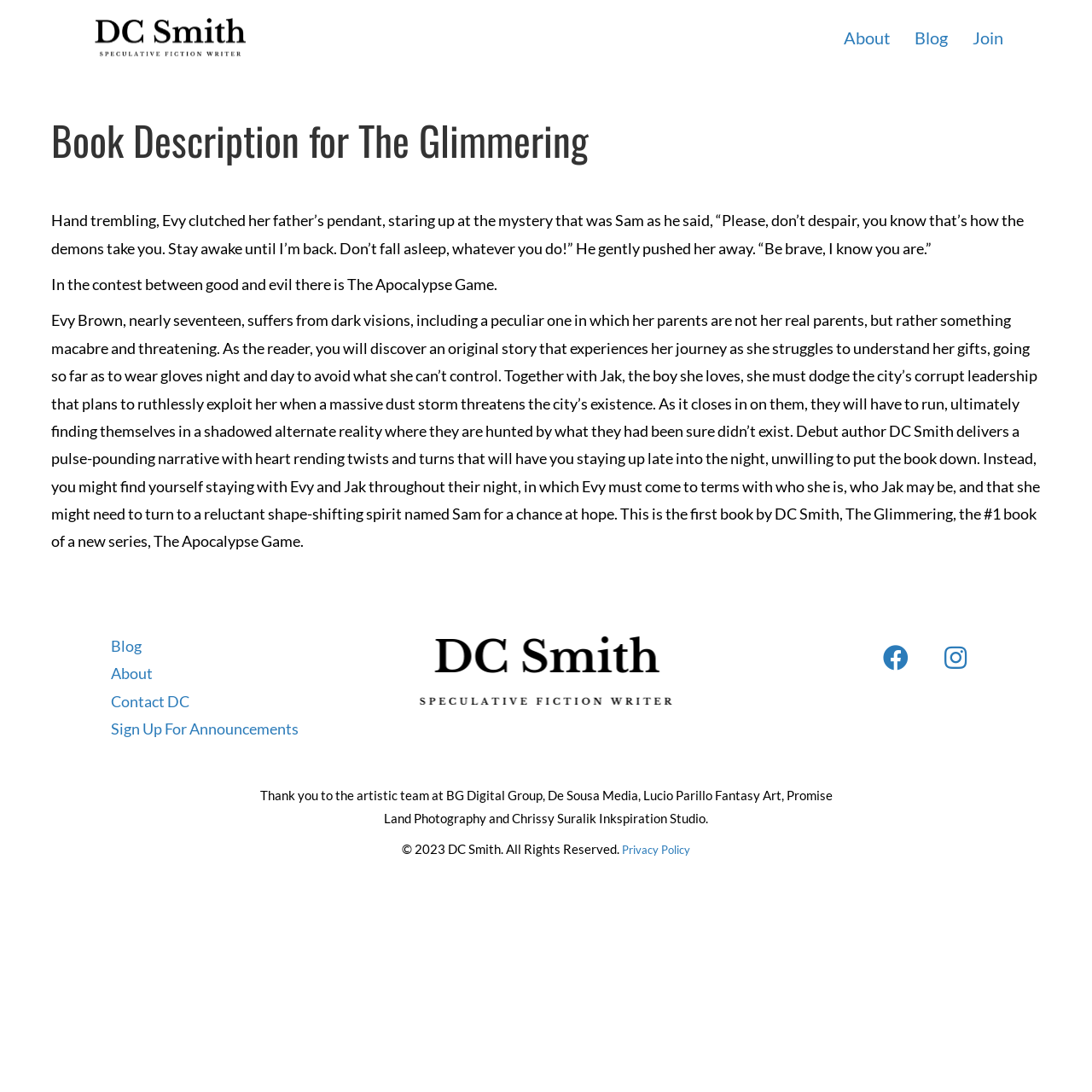Please specify the bounding box coordinates in the format (top-left x, top-left y, bottom-right x, bottom-right y), with values ranging from 0 to 1. Identify the bounding box for the UI component described as follows: Sign Up For Announcements

[0.102, 0.659, 0.273, 0.676]